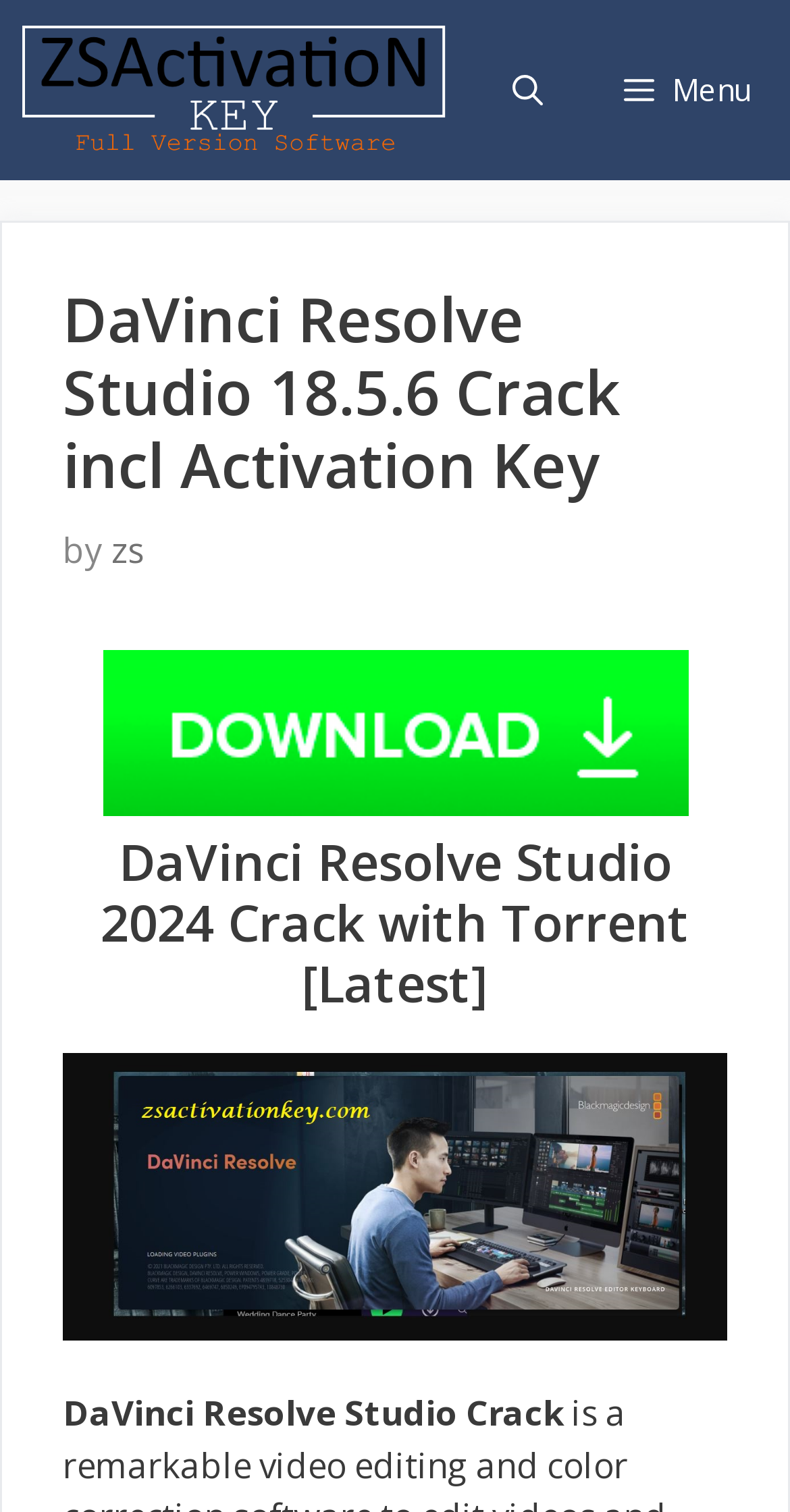Bounding box coordinates are specified in the format (top-left x, top-left y, bottom-right x, bottom-right y). All values are floating point numbers bounded between 0 and 1. Please provide the bounding box coordinate of the region this sentence describes: aria-label="Open Search Bar"

[0.597, 0.0, 0.738, 0.119]